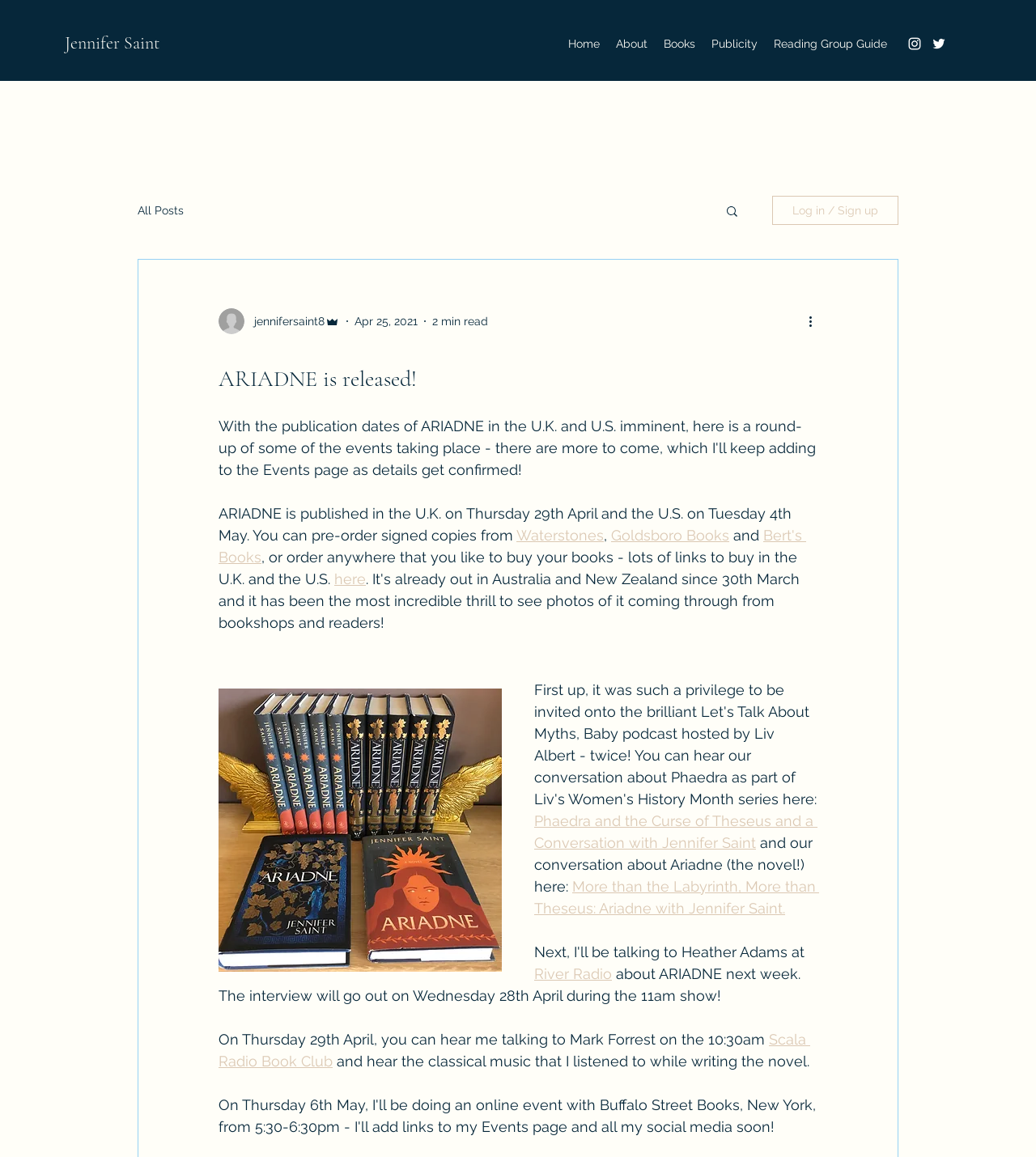Using the information from the screenshot, answer the following question thoroughly:
What is the author's name?

The author's name is mentioned in the link 'Jennifer Saint' at the top of the webpage, which suggests that the author is Jennifer Saint.